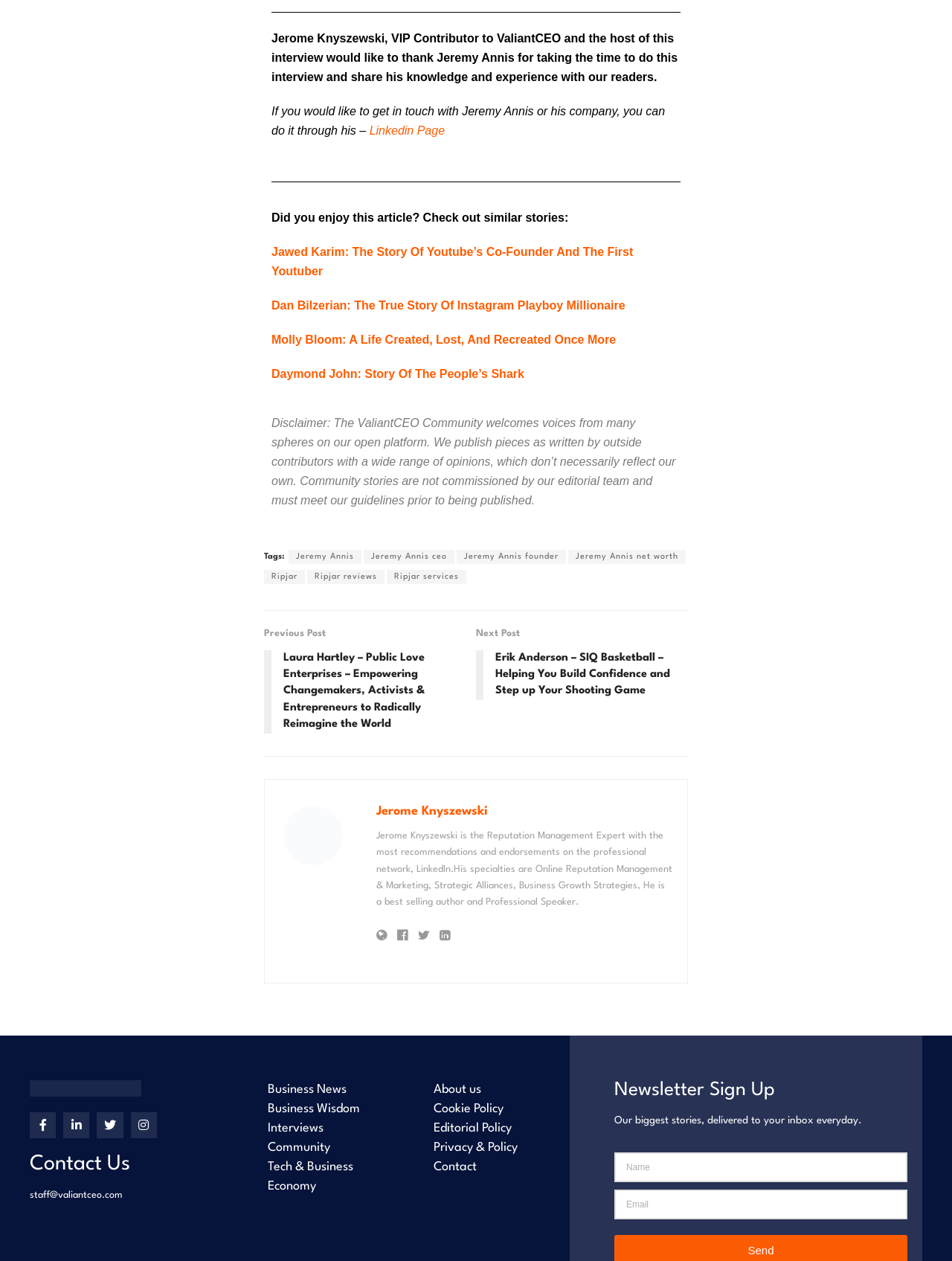Please provide a comprehensive answer to the question below using the information from the image: Who is the host of this interview?

The host of this interview is Jerome Knyszewski, as mentioned in the first StaticText element, which says 'Jerome Knyszewski, VIP Contributor to ValiantCEO and the host of this interview would like to thank...'.